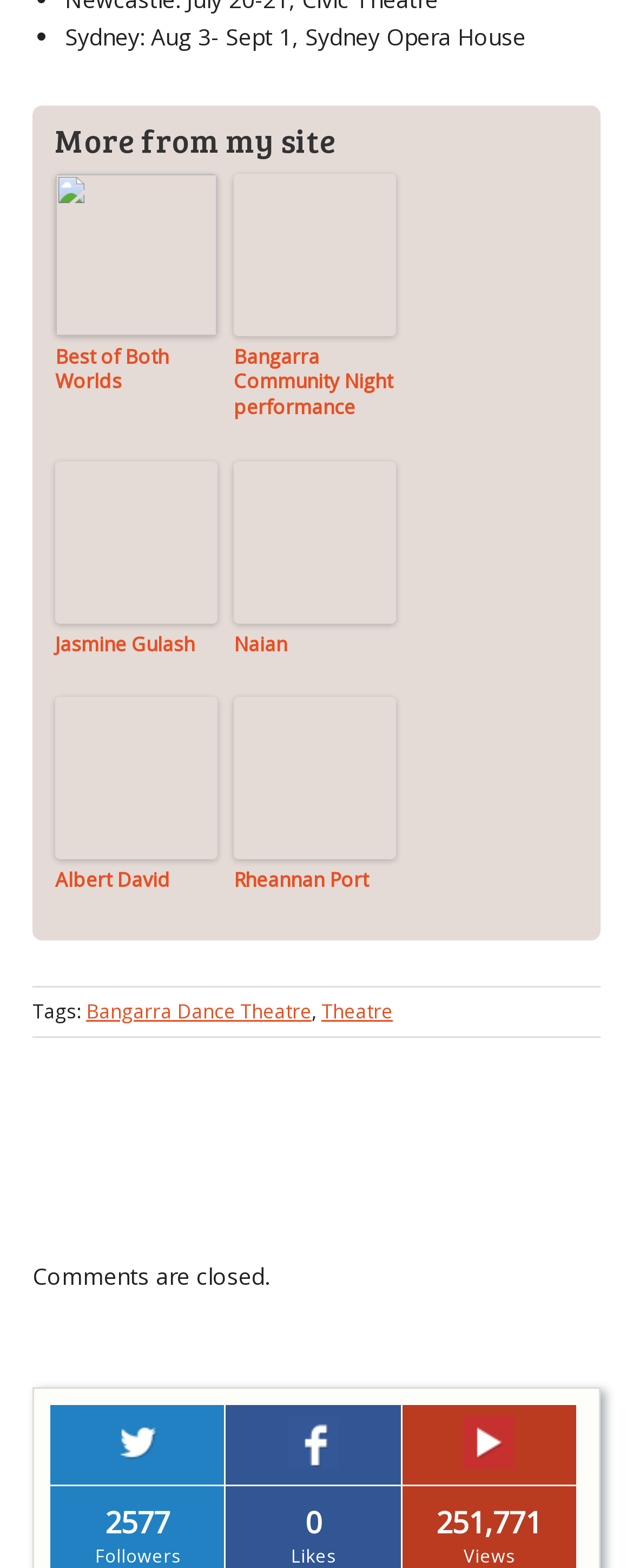Based on what you see in the screenshot, provide a thorough answer to this question: What is the view count of the article?

The view count of the article can be found in the StaticText element with the text '251,771' which is located at the bottom of the webpage.